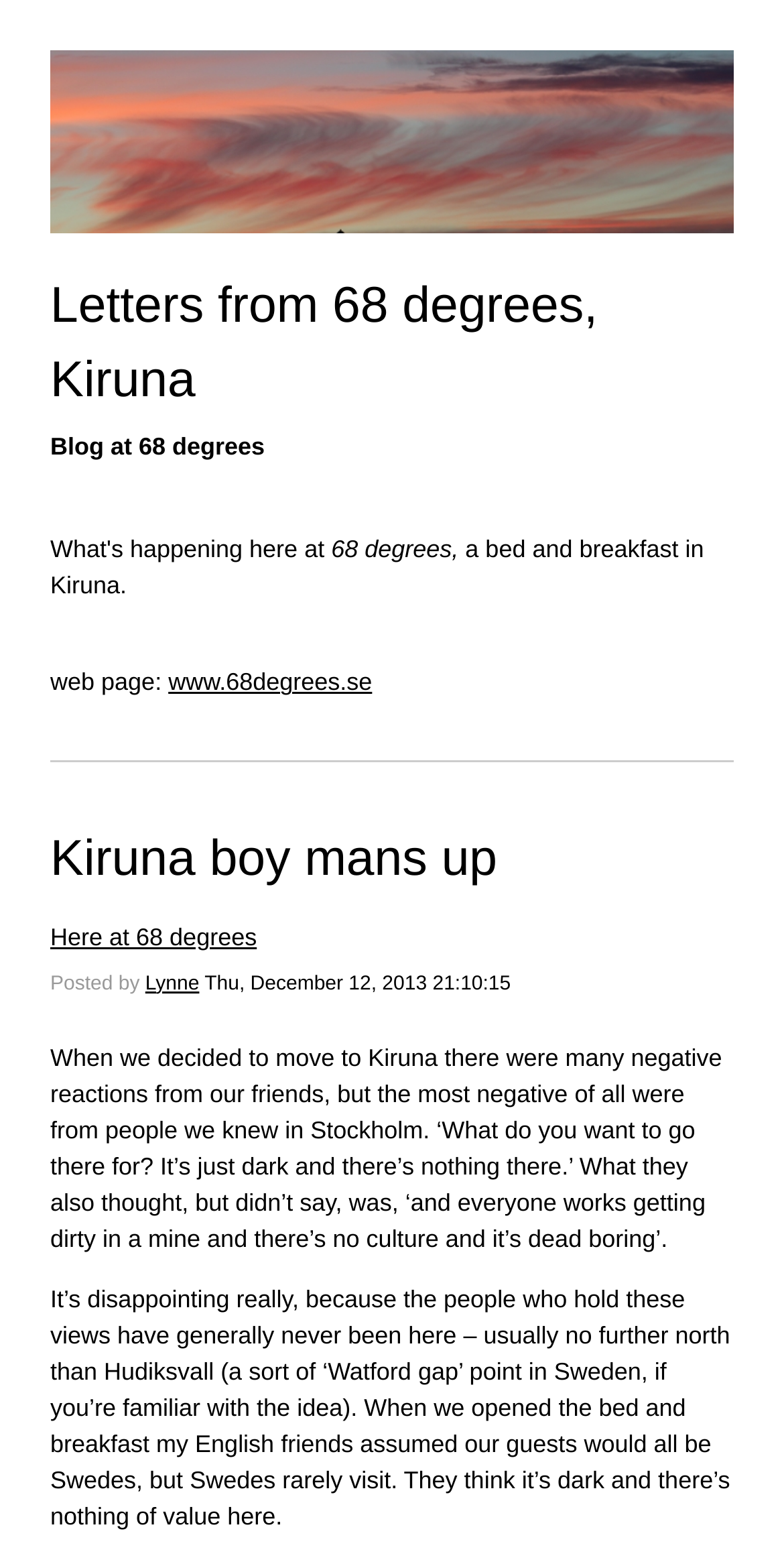Identify the bounding box of the UI component described as: "Kiruna boy mans up".

[0.064, 0.531, 0.634, 0.567]